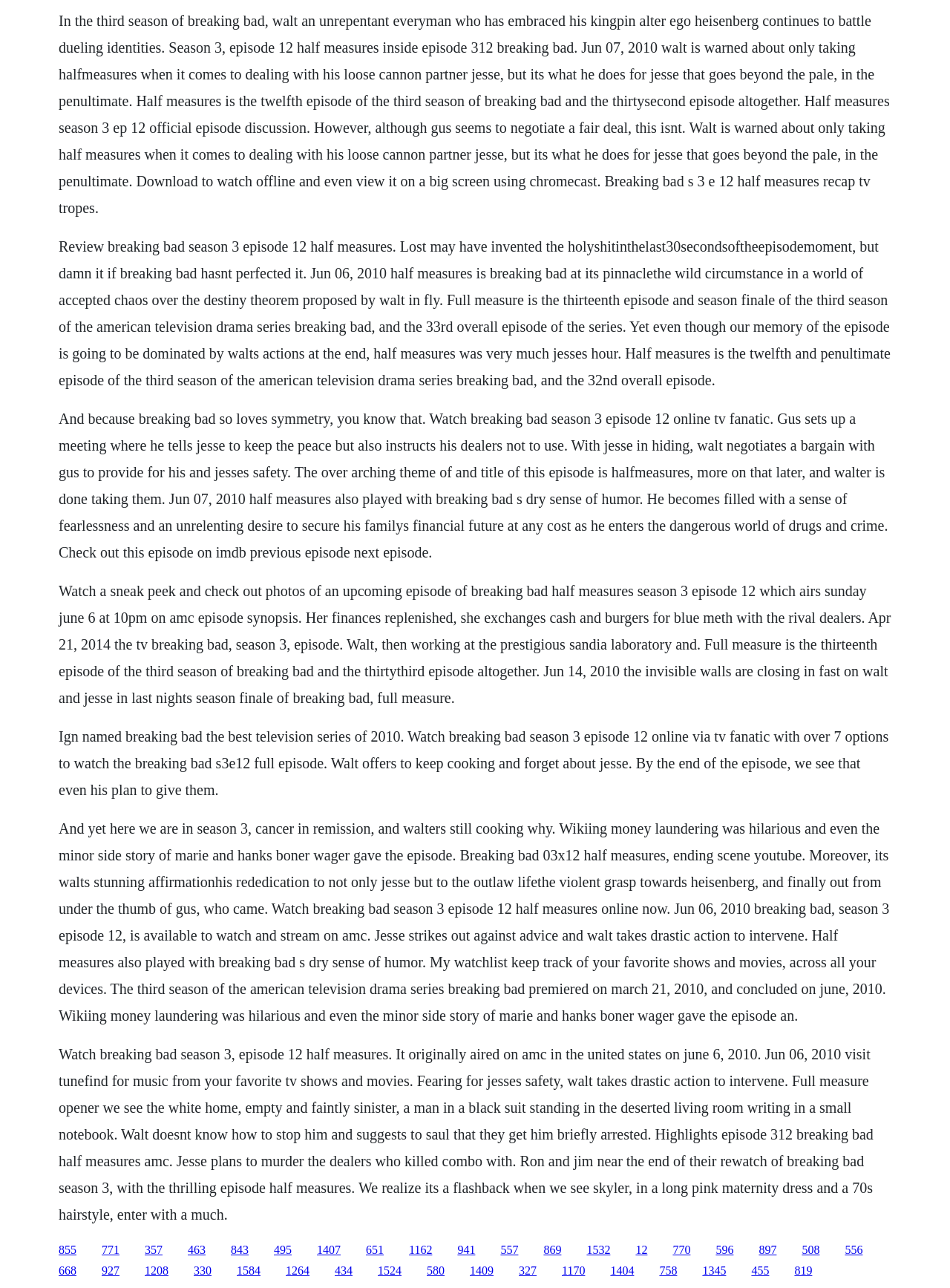What is the season number of the episode?
Provide an in-depth and detailed explanation in response to the question.

The season number of the episode can be found in multiple places on the webpage, including the text 'Breaking Bad Season 3 Episode 12 Half Measures Recap TV Tropes' and 'Watch Breaking Bad Season 3 Episode 12 Online via TV Fanatic with over 7 options to watch the Breaking Bad s3e12 full episode.'